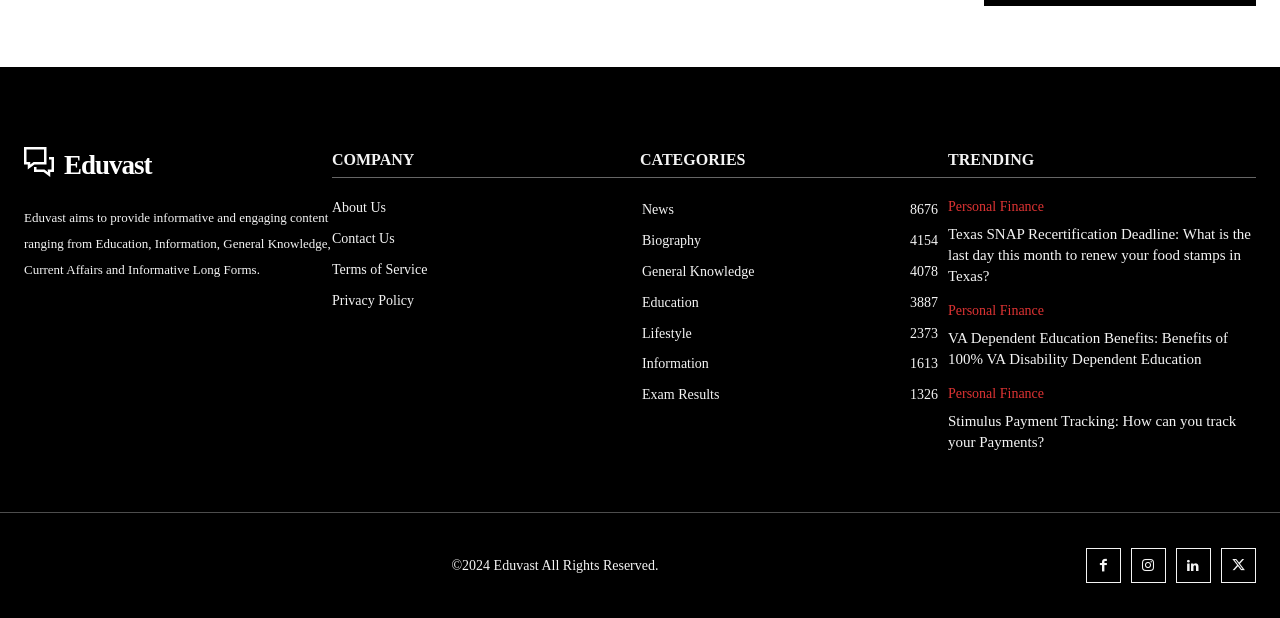Identify the bounding box coordinates of the section to be clicked to complete the task described by the following instruction: "Click on the 'About Us' link". The coordinates should be four float numbers between 0 and 1, formatted as [left, top, right, bottom].

[0.259, 0.313, 0.5, 0.363]